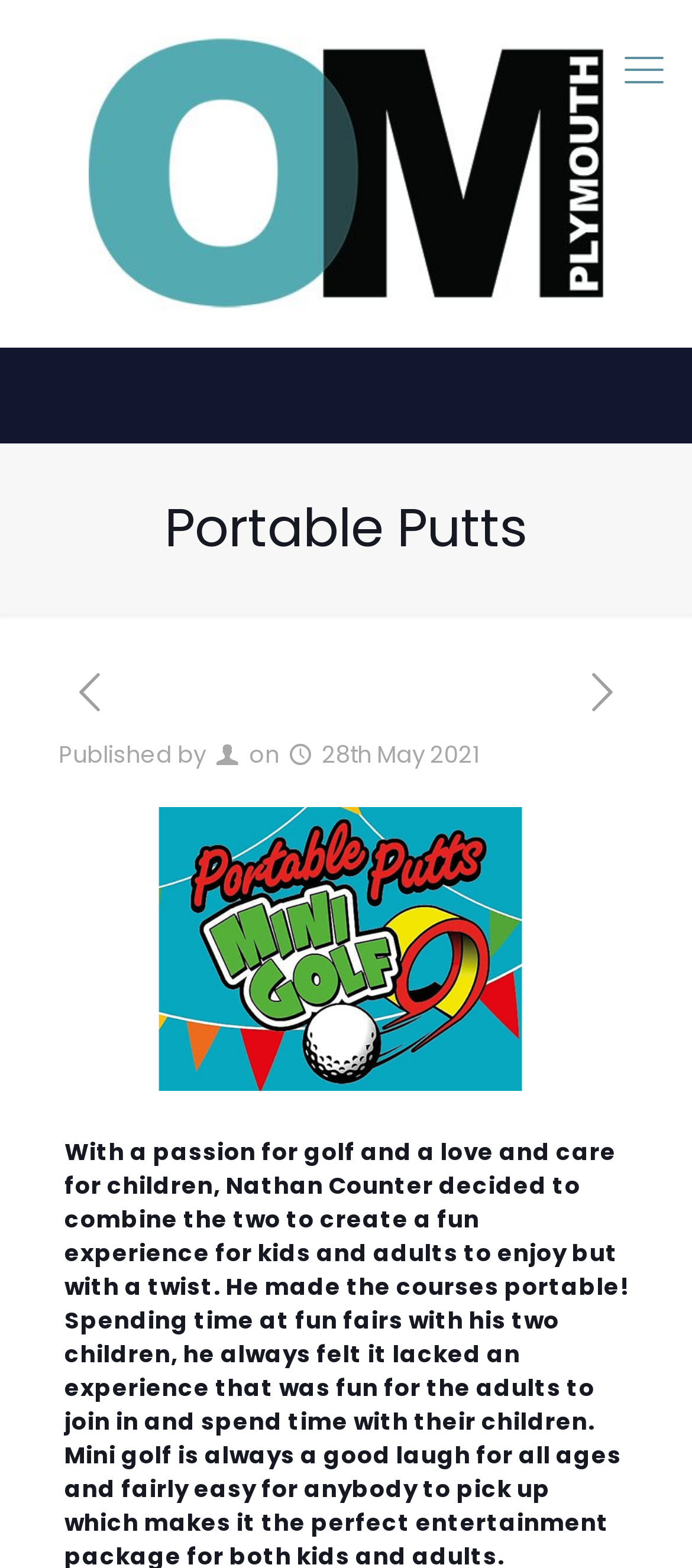What is the purpose of the 'previous post' and 'next post' links?
Please provide a full and detailed response to the question.

The 'previous post' and 'next post' links are located near the top of the webpage, and their purpose can be inferred by their text and position, suggesting that they are used to navigate between different posts or articles.